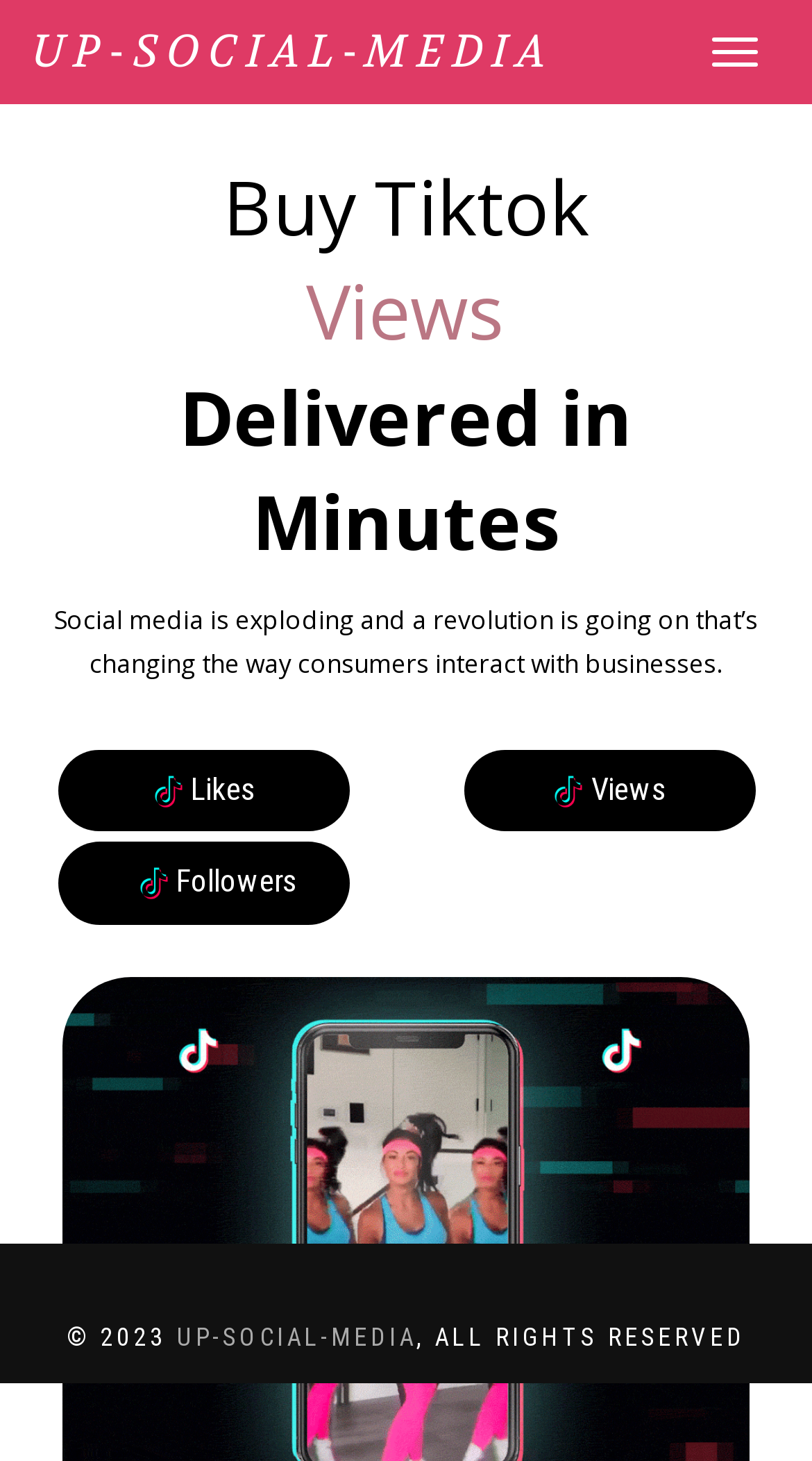Find the bounding box coordinates of the UI element according to this description: "Trail Websites".

None